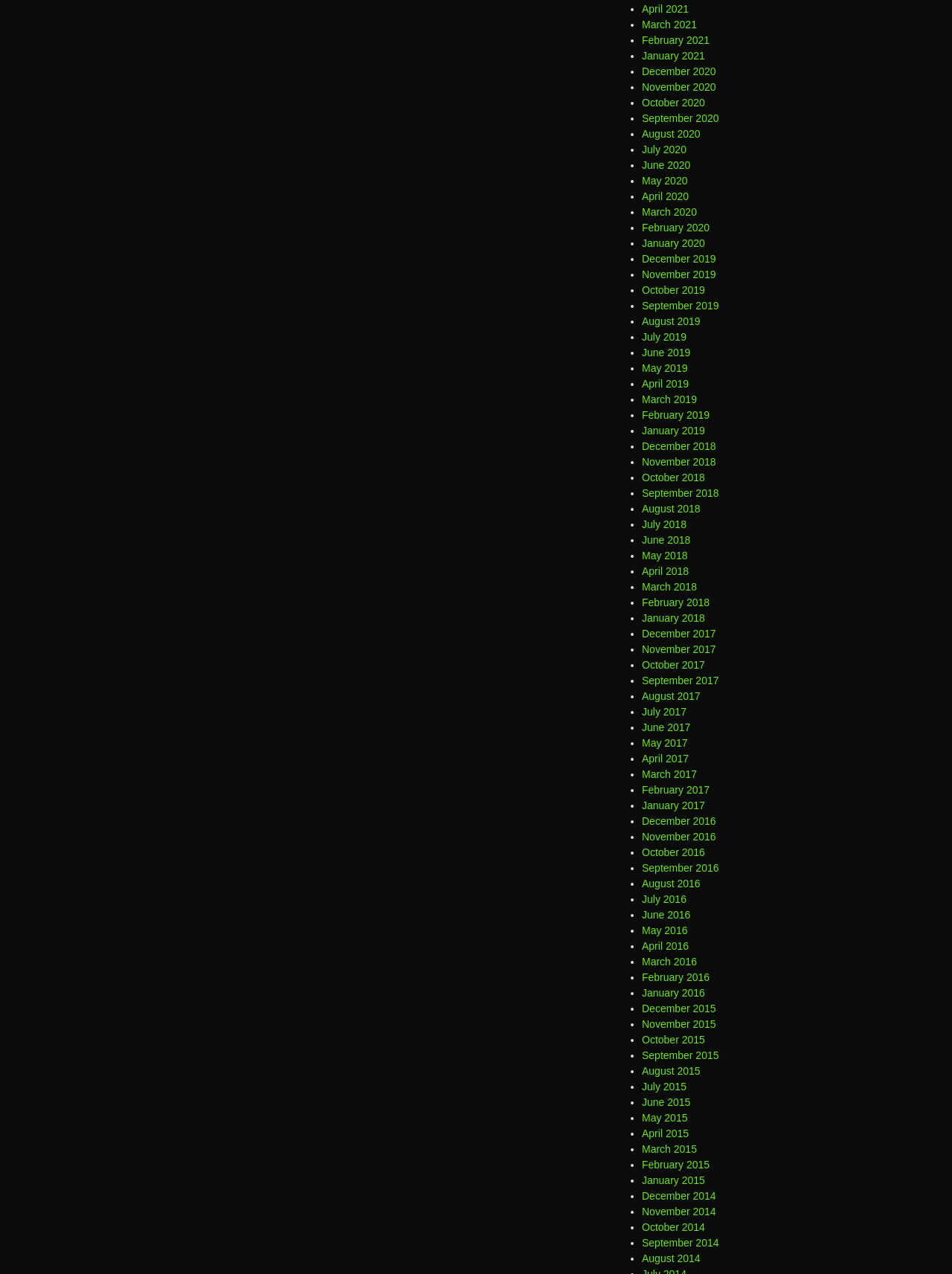Please specify the bounding box coordinates of the area that should be clicked to accomplish the following instruction: "View December 2020". The coordinates should consist of four float numbers between 0 and 1, i.e., [left, top, right, bottom].

[0.674, 0.052, 0.752, 0.061]